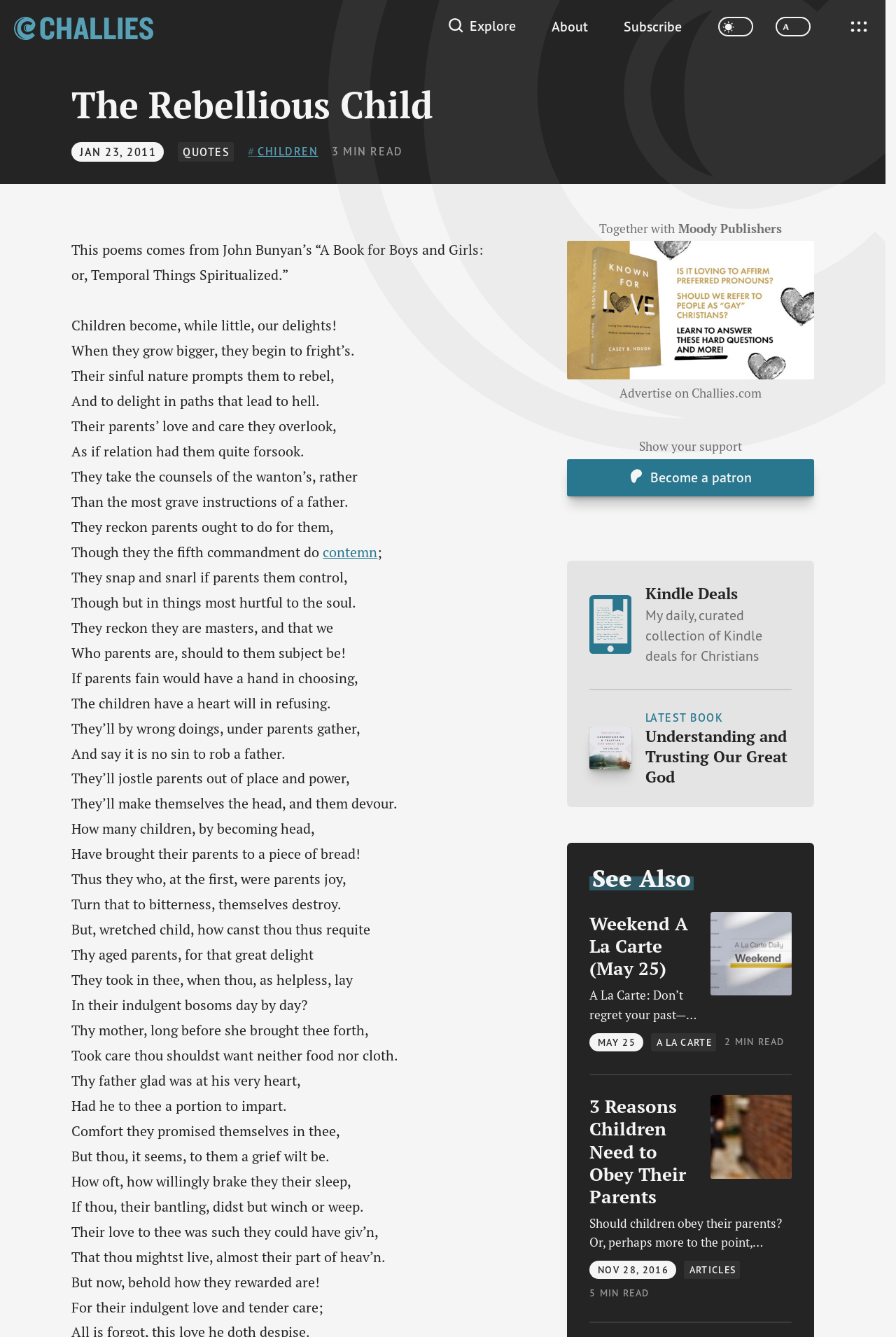Please determine the bounding box coordinates for the UI element described here. Use the format (top-left x, top-left y, bottom-right x, bottom-right y) with values bounded between 0 and 1: A La Carte

[0.727, 0.773, 0.799, 0.786]